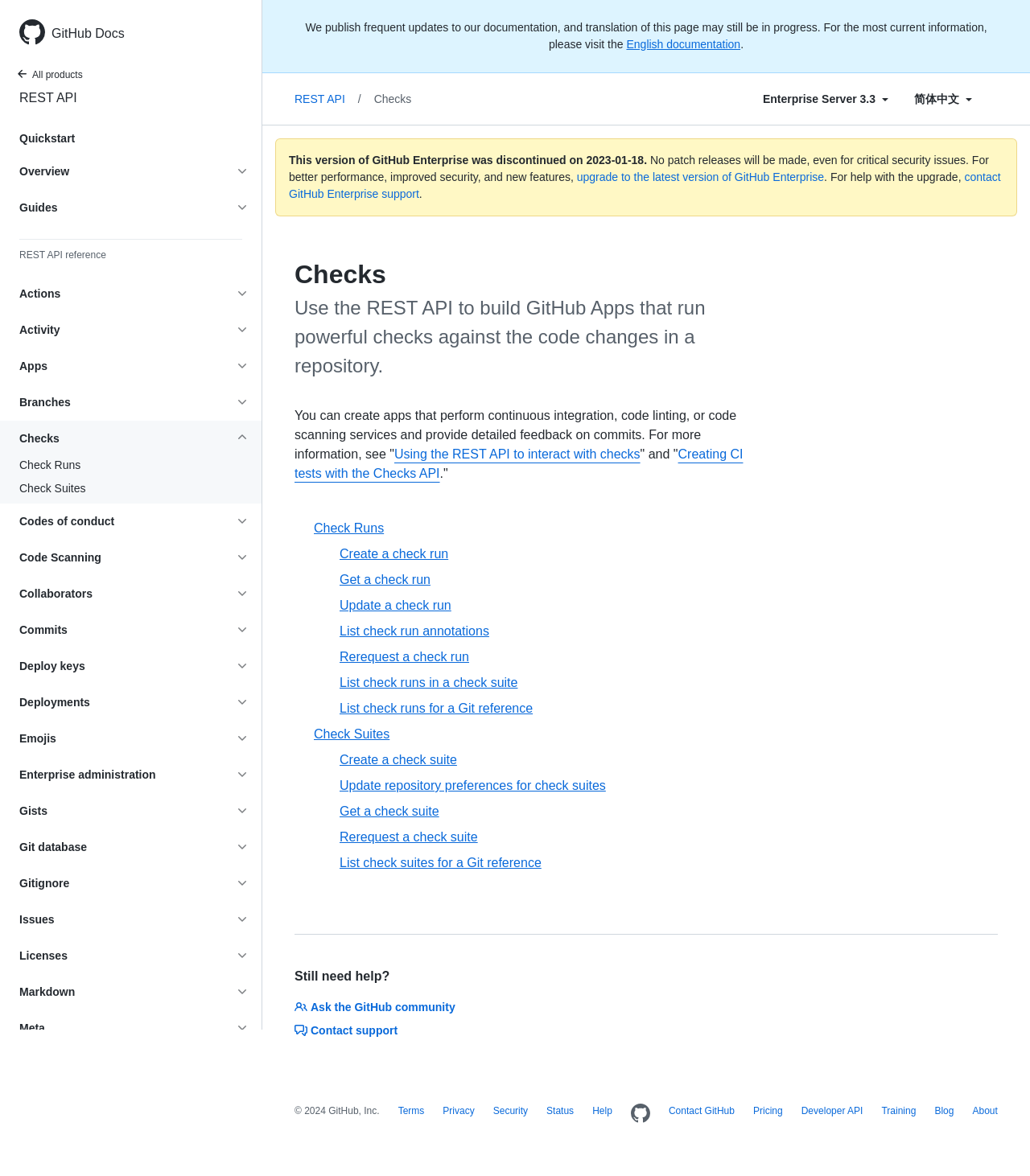Please indicate the bounding box coordinates for the clickable area to complete the following task: "Go to the 'Check Runs' page". The coordinates should be specified as four float numbers between 0 and 1, i.e., [left, top, right, bottom].

[0.0, 0.386, 0.254, 0.406]